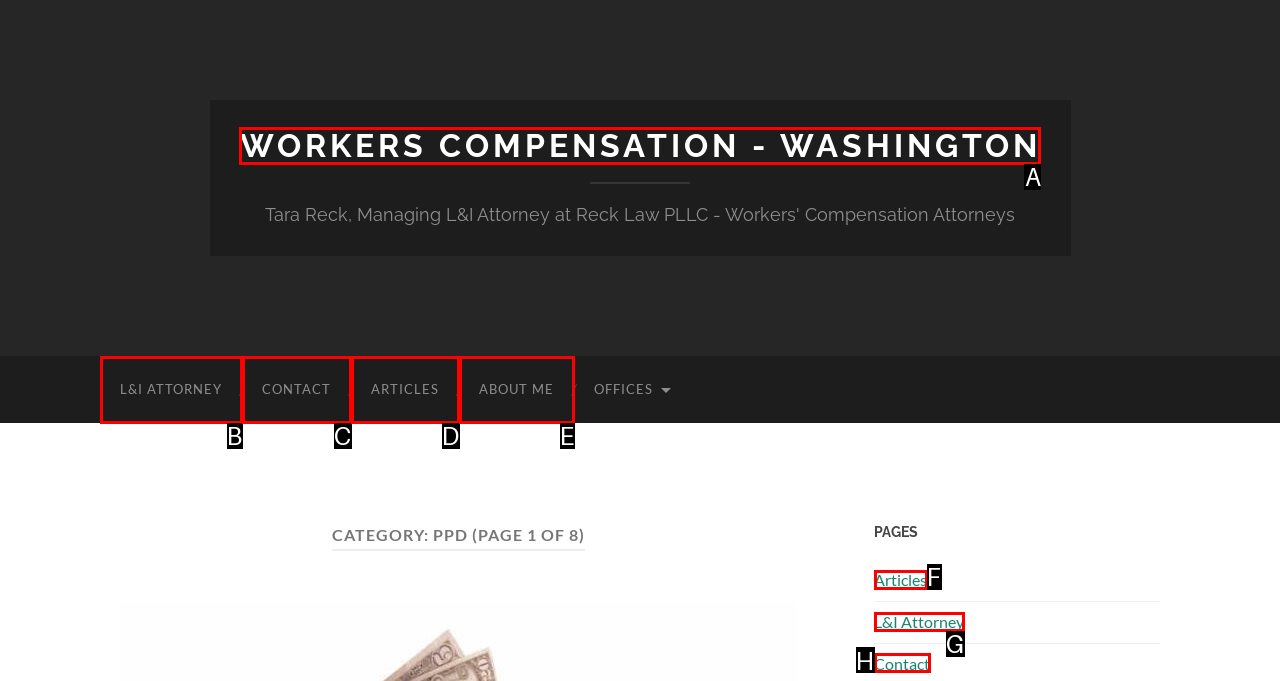Identify the matching UI element based on the description: Workers Compensation - Washington
Reply with the letter from the available choices.

A